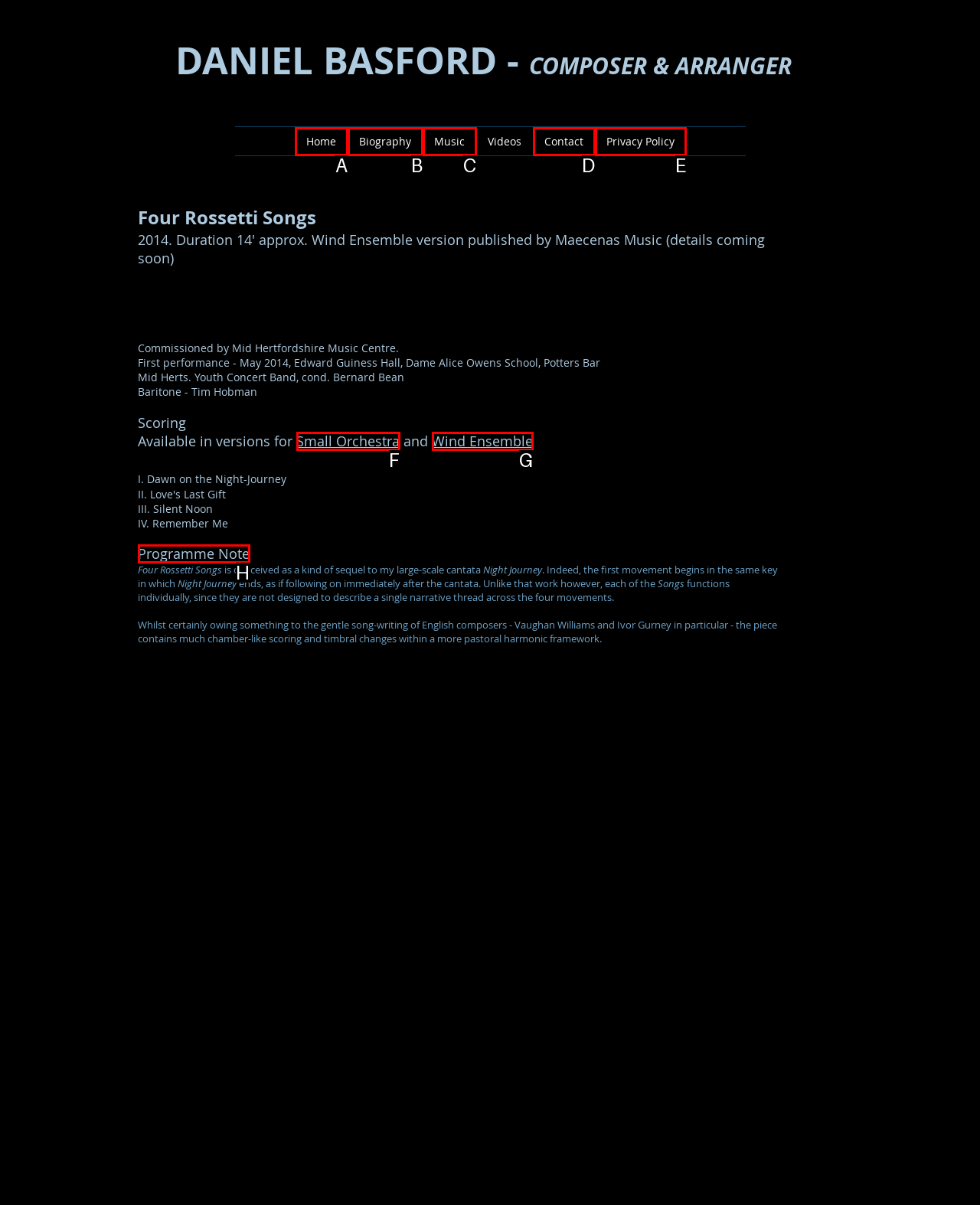To achieve the task: Read Programme Note, which HTML element do you need to click?
Respond with the letter of the correct option from the given choices.

H